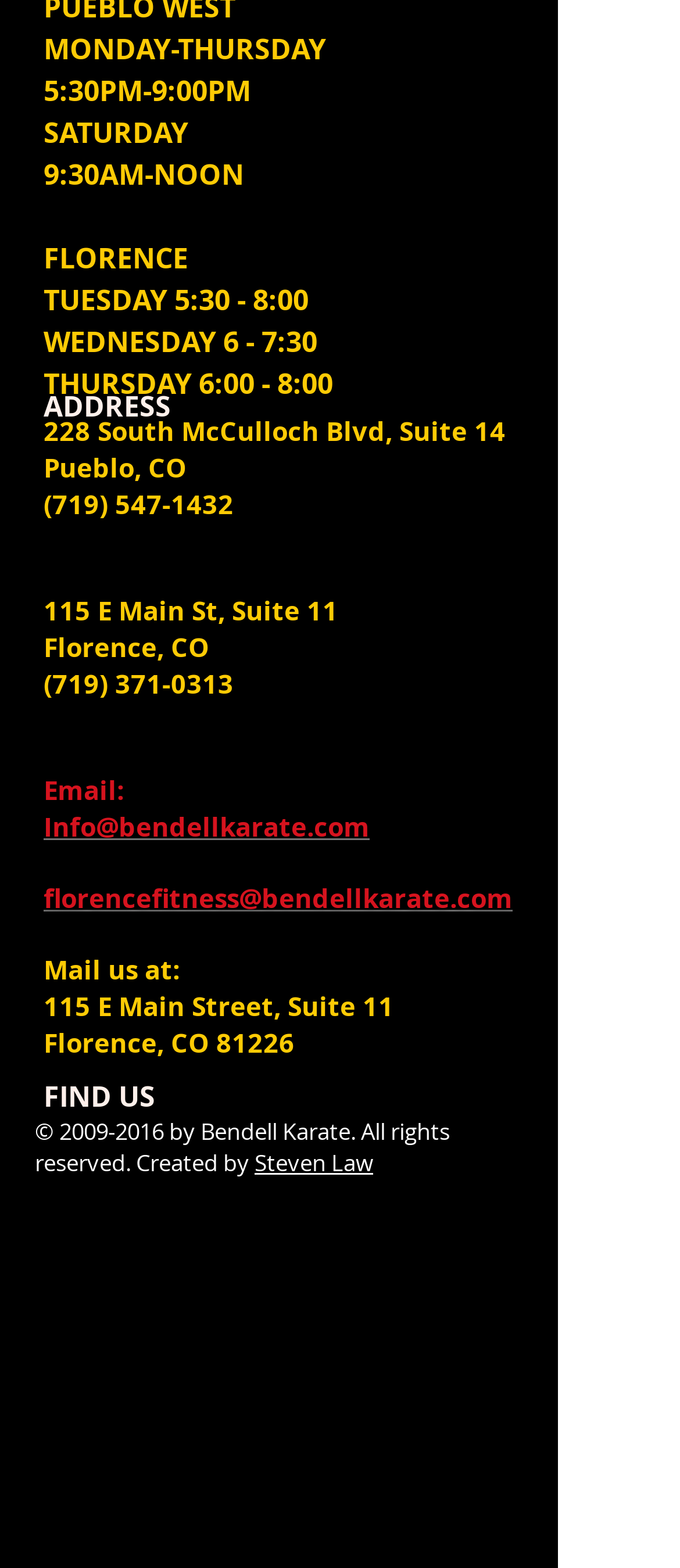Specify the bounding box coordinates of the element's region that should be clicked to achieve the following instruction: "Check the address in Florence". The bounding box coordinates consist of four float numbers between 0 and 1, in the format [left, top, right, bottom].

[0.064, 0.153, 0.277, 0.177]